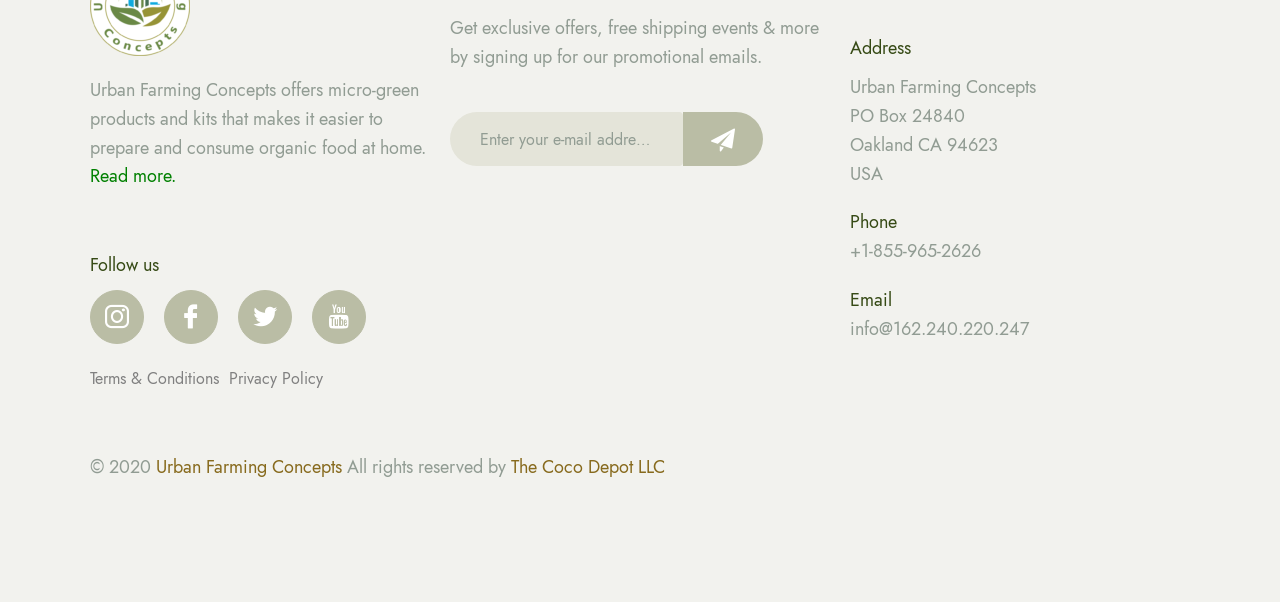Find the bounding box coordinates of the clickable element required to execute the following instruction: "Click the link to view the journal". Provide the coordinates as four float numbers between 0 and 1, i.e., [left, top, right, bottom].

None